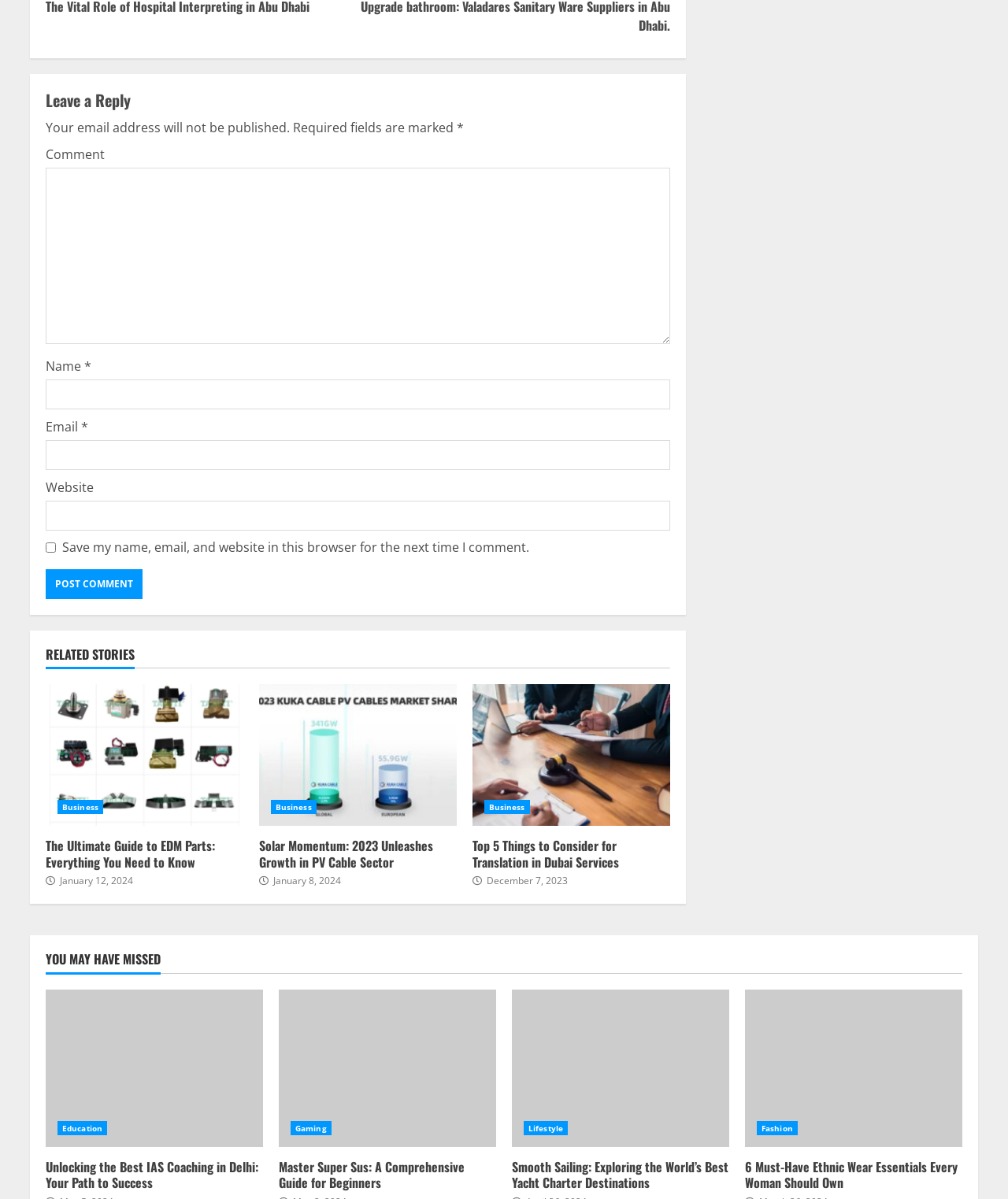Find the bounding box coordinates for the area that must be clicked to perform this action: "Read the article 'The Ultimate Guide to EDM Parts: Everything You Need to Know'".

[0.045, 0.57, 0.241, 0.689]